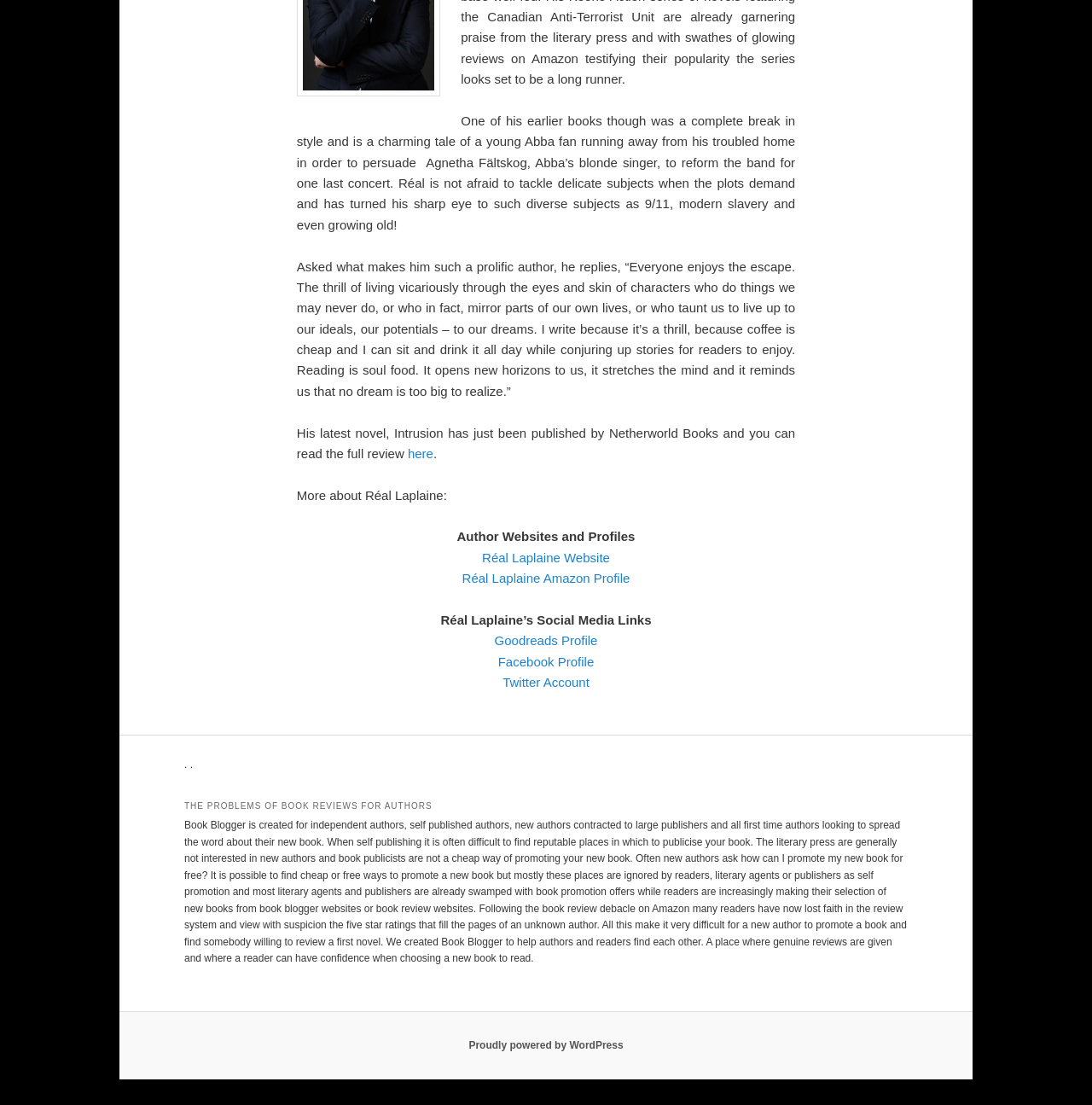Using the provided description here, find the bounding box coordinates for the UI element. Provide the coordinates in (top-left x, top-left y, bottom-right x, bottom-right y) format, ensuring all values are between 0 and 1.

[0.373, 0.404, 0.397, 0.417]